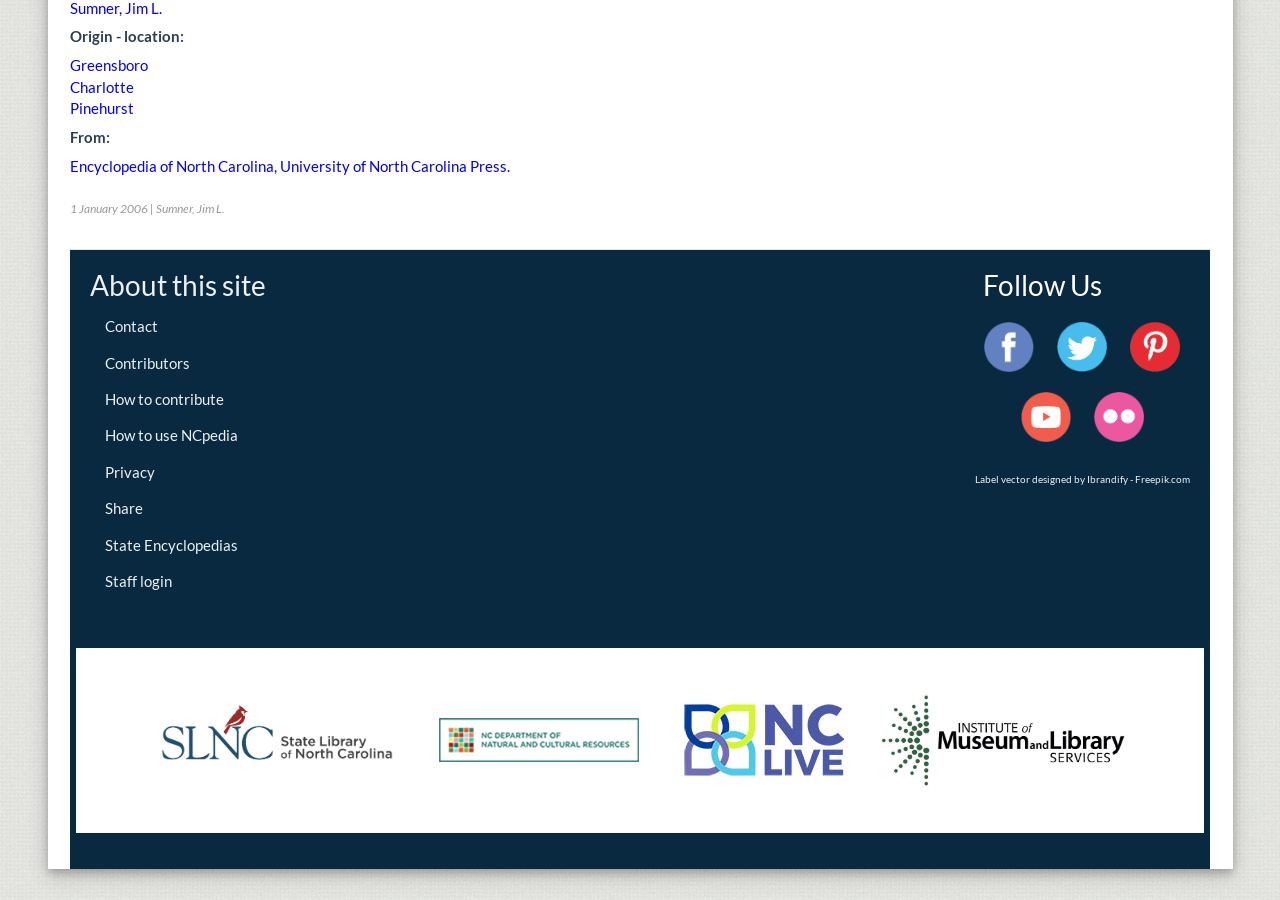Determine the bounding box coordinates of the clickable region to carry out the instruction: "Visit About this site".

[0.07, 0.298, 0.208, 0.336]